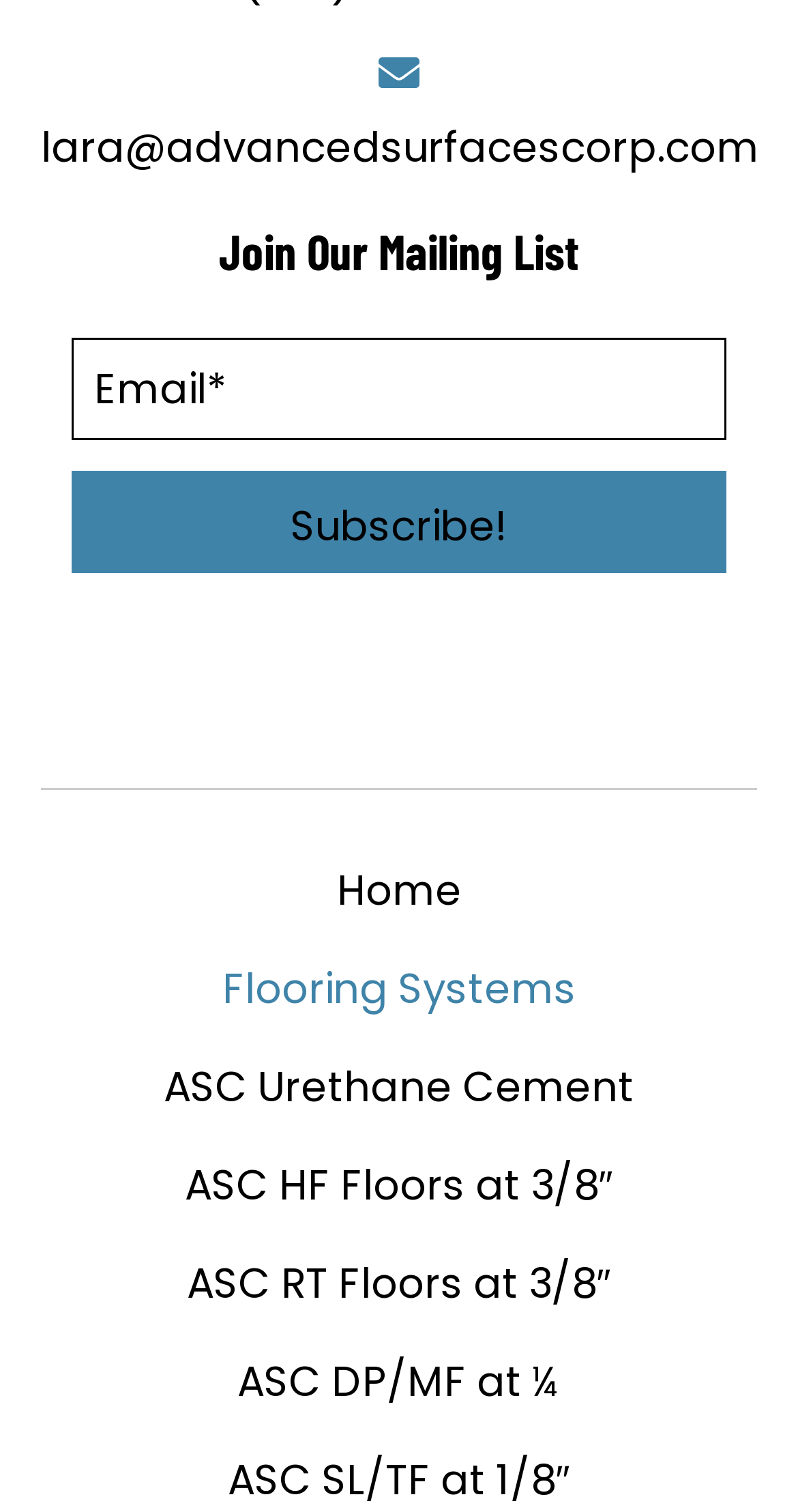Can you find the bounding box coordinates for the element that needs to be clicked to execute this instruction: "Subscribe to the mailing list"? The coordinates should be given as four float numbers between 0 and 1, i.e., [left, top, right, bottom].

[0.09, 0.311, 0.91, 0.379]